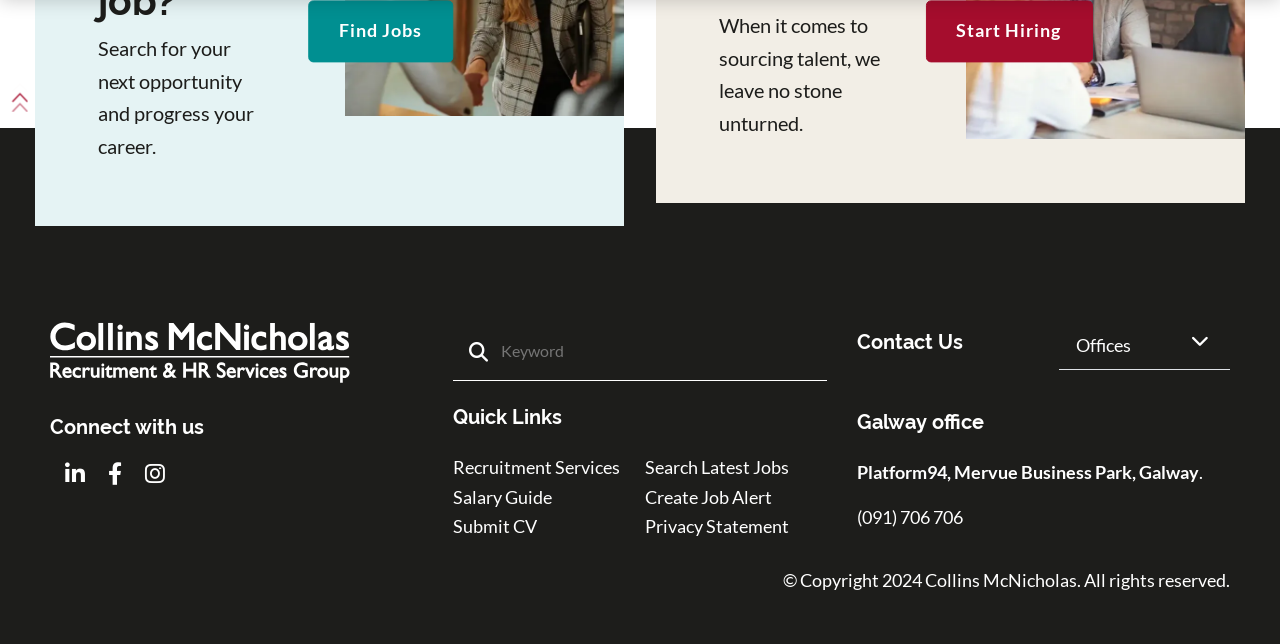What is the copyright year mentioned on the website?
Using the image, give a concise answer in the form of a single word or short phrase.

2024